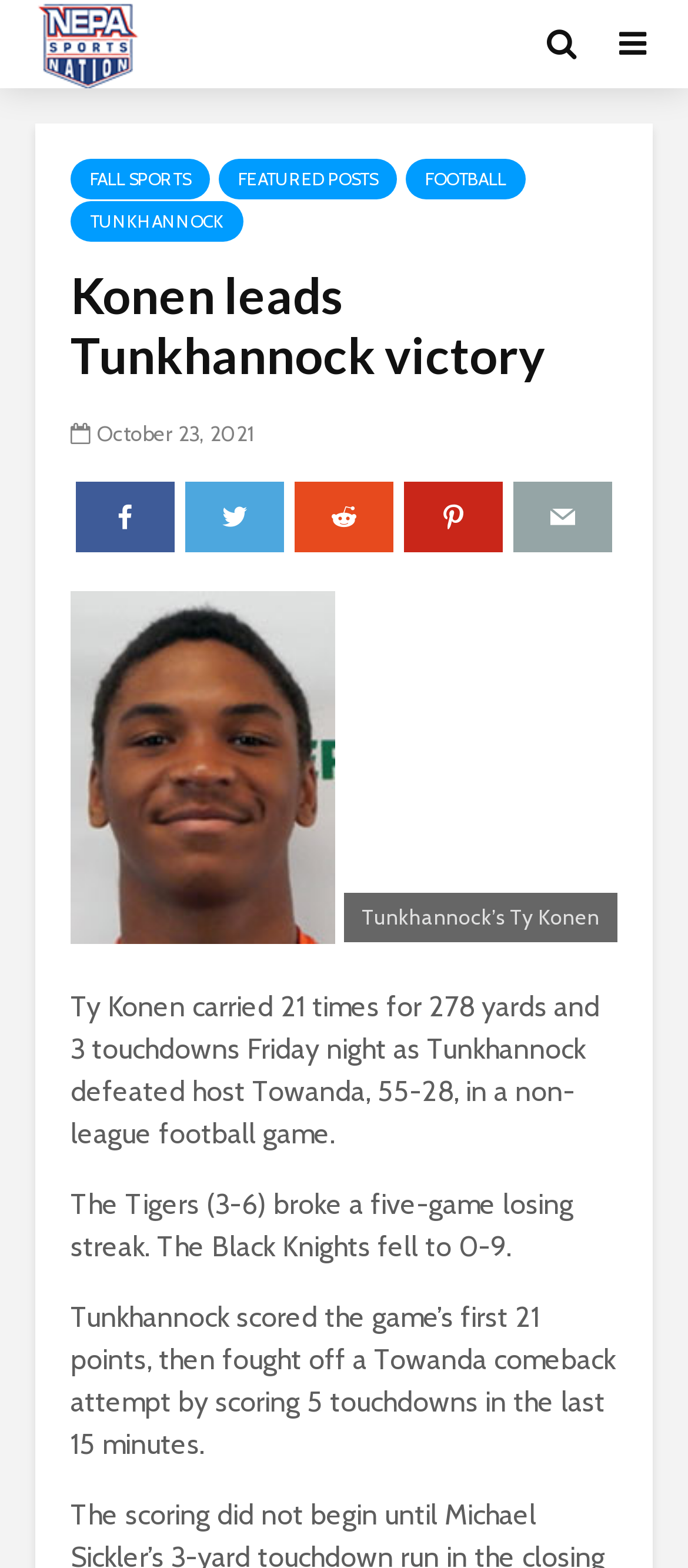What is the current record of the Black Knights?
Examine the image and provide an in-depth answer to the question.

The answer can be found in the article text, which states 'The Tigers (3-6) broke a five-game losing streak. The Black Knights fell to 0-9.' This indicates that the current record of the Black Knights is 0-9.